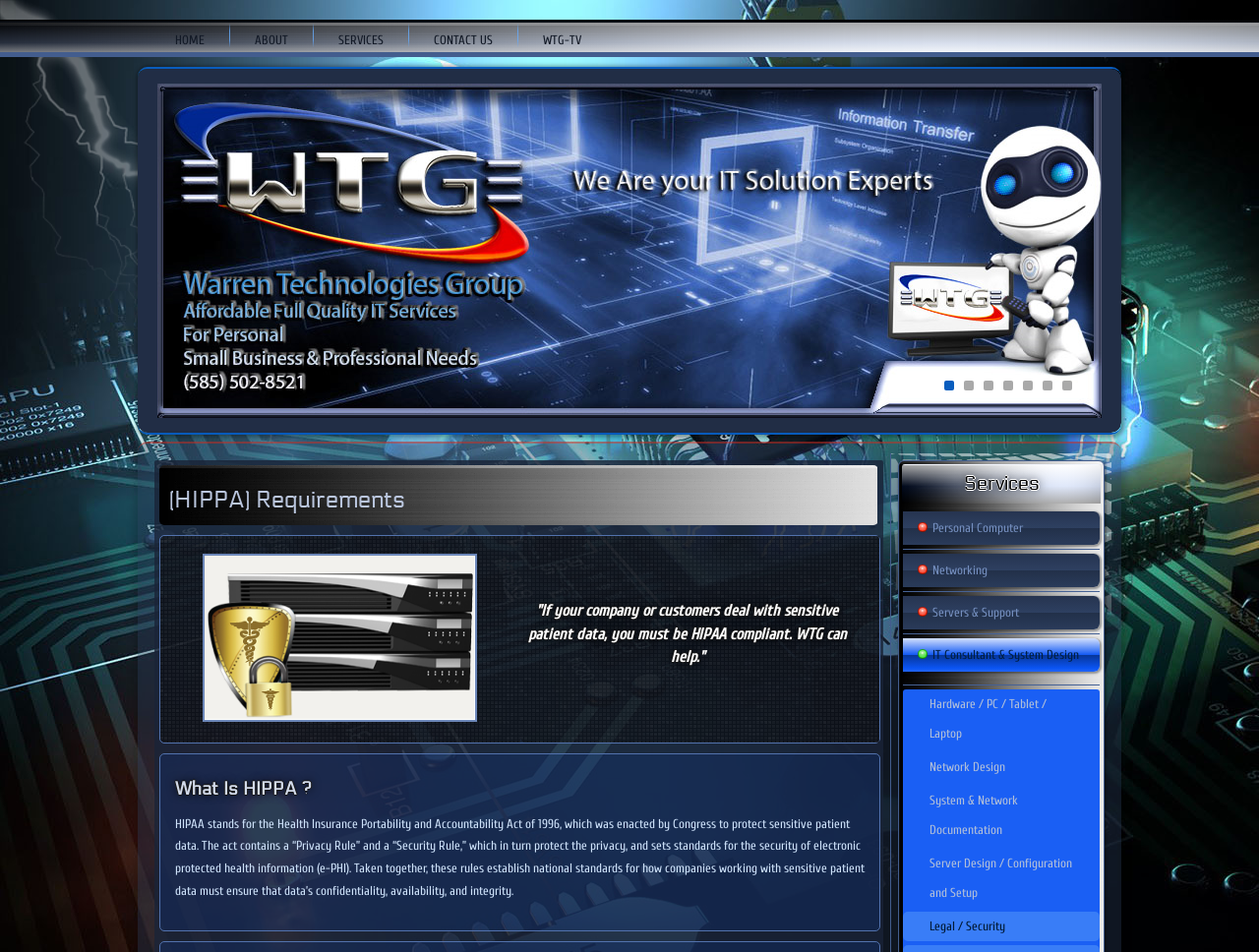What services does WTG offer?
Refer to the image and provide a one-word or short phrase answer.

IT consulting and system design